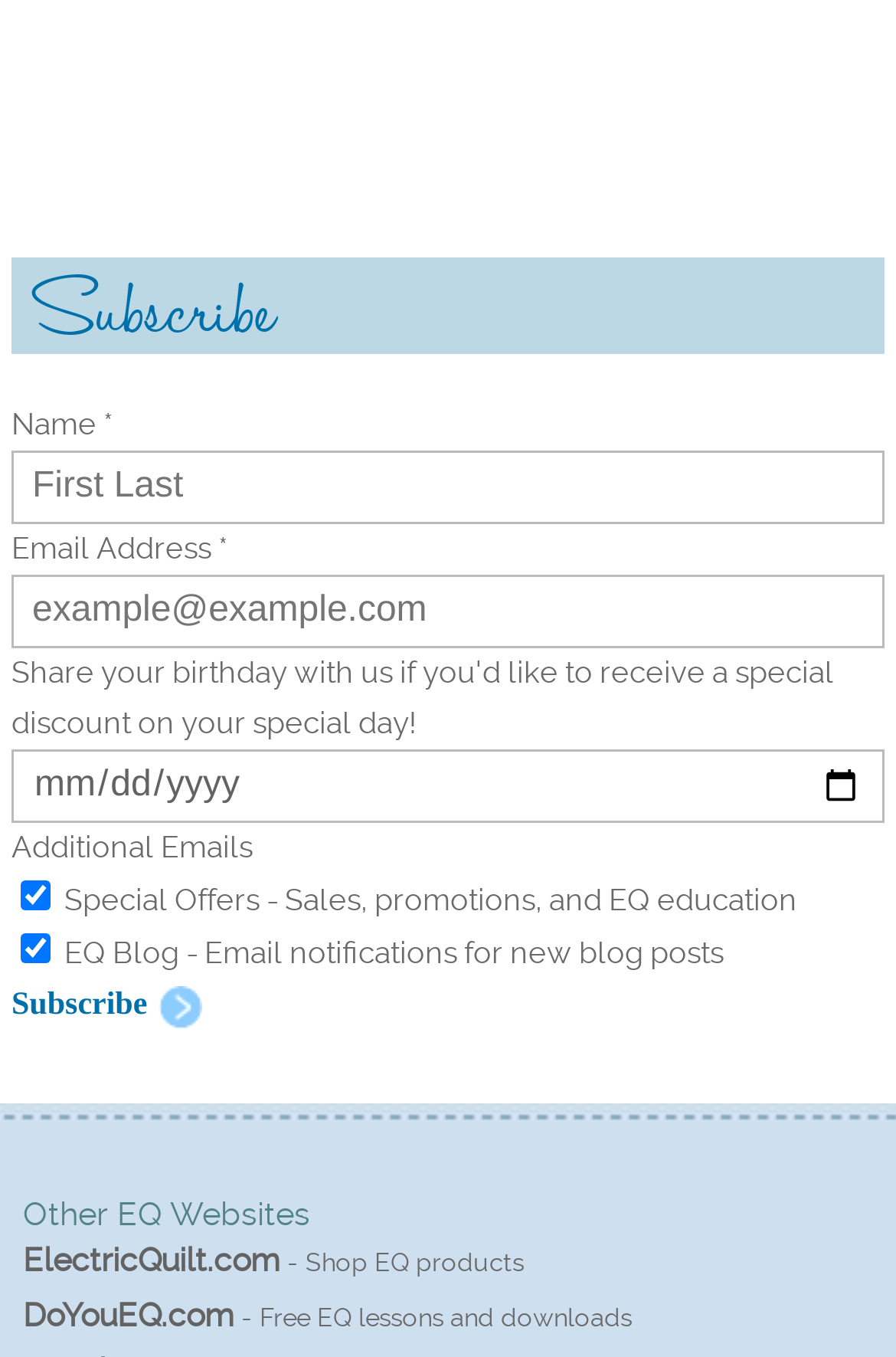Provide a thorough and detailed response to the question by examining the image: 
What is the text next to the 'Special Offers' checkbox?

The checkbox labeled 'Special Offers' has a description 'Sales, promotions, and EQ education', indicating that users who check this box will receive emails related to these topics.